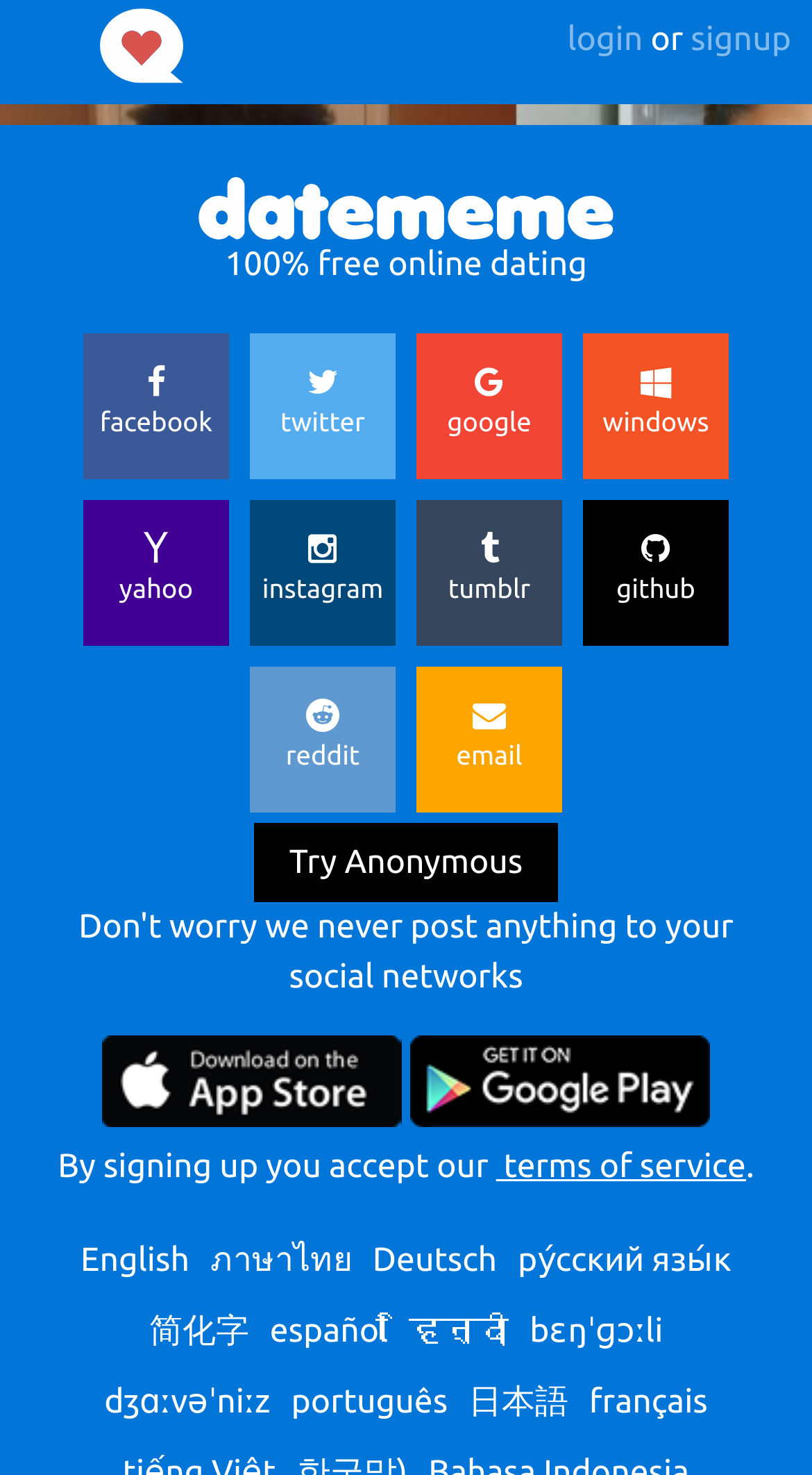Answer with a single word or phrase: 
What social media platforms are linked to this website?

Facebook, Twitter, Google, and others